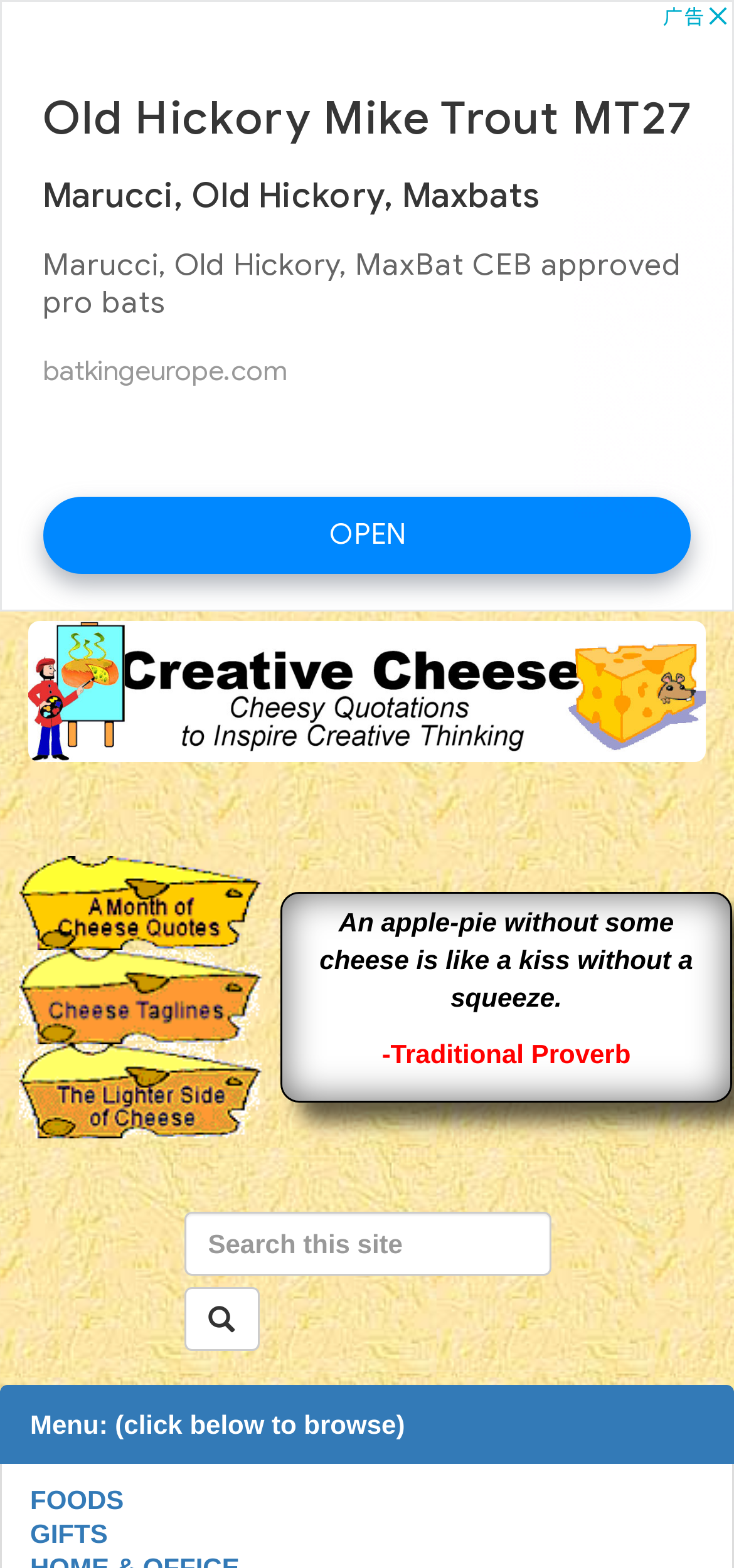How many images are on this webpage?
Please use the visual content to give a single word or phrase answer.

3